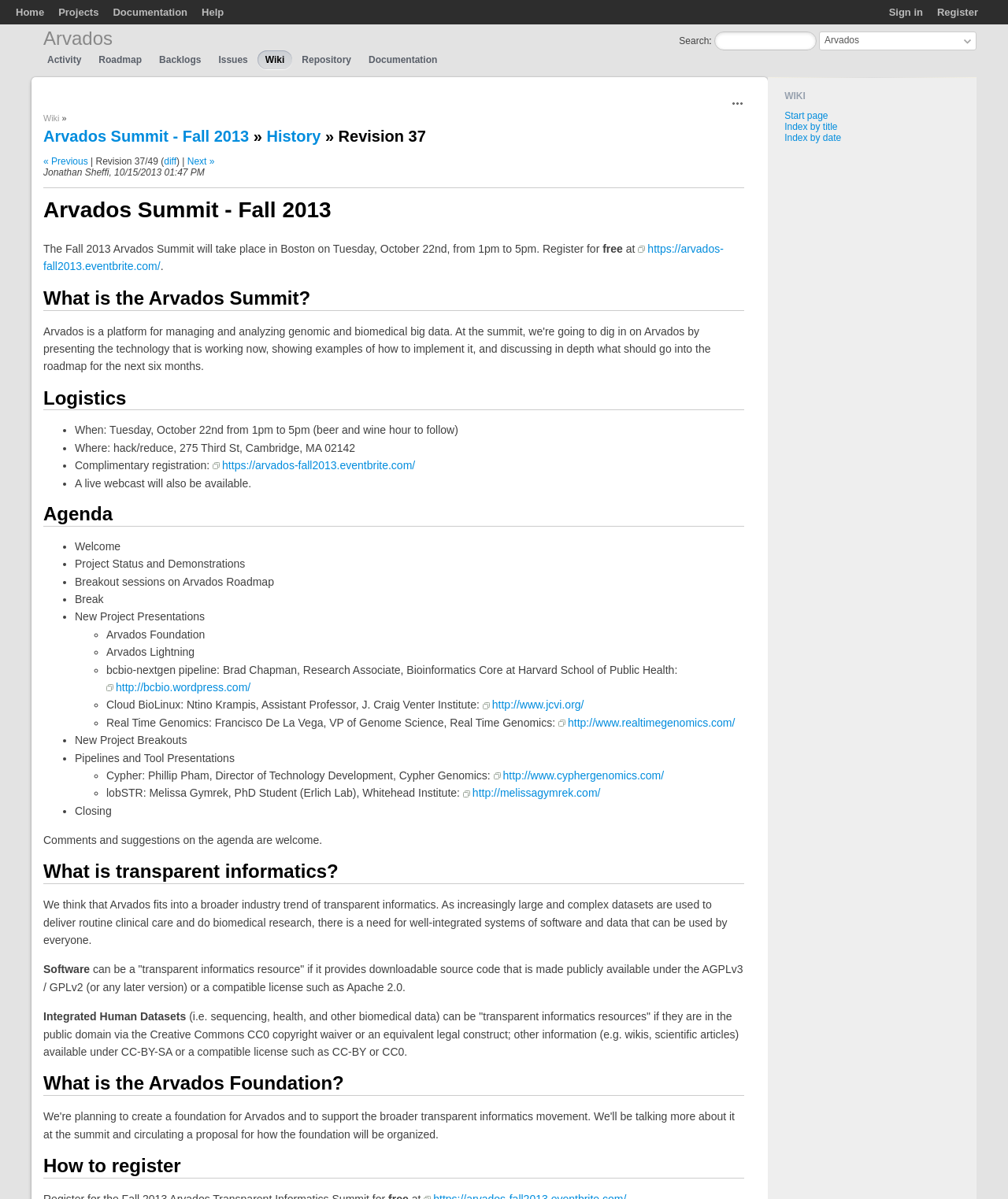Offer a meticulous description of the webpage's structure and content.

The webpage appears to be a project management and collaboration platform, specifically a wiki page for the Arvados Summit - Fall 2013. 

At the top of the page, there are several links, including "Sign in", "Register", "Home", "Projects", "Documentation", and "Help", which are aligned horizontally and take up about a quarter of the page width. 

Below these links, there is a search bar with a "Search" link and a textbox to input search queries. 

To the right of the search bar, there is a heading "Arvados" and a link "Activity" followed by several other links, including "Roadmap", "Backlogs", "Issues", "Wiki", and "Repository", which are aligned horizontally and take up about half of the page width.

Below these links, there is a heading "WIKI" and several links, including "Start page", "Index by title", and "Index by date", which are aligned horizontally and take up about a quarter of the page width.

The main content of the page is divided into several sections. The first section has a heading "Arvados Summit - Fall 2013 » History » Revision 37" and contains links to navigate to previous or next revisions. 

Below this section, there is a paragraph of text describing the Arvados Summit - Fall 2013, which is a event that took place in Boston on October 22nd, 2013. 

The next section has a heading "What is the Arvados Summit?" followed by a paragraph of text describing the event.

The following section has a heading "Logistics" and contains several bullet points with information about the event, including the date, time, location, and registration details.

The next section has a heading "Agenda" and contains several bullet points with information about the event schedule, including welcome, project status and demonstrations, breakout sessions, and new project presentations.

The final section contains several bullet points with information about new project presentations, including Arvados Foundation, Arvados Lightning, bcbio-nextgen pipeline, Cloud BioLinux, Real Time Genomics, and others. Each presentation has a brief description and a link to the presenter's website.